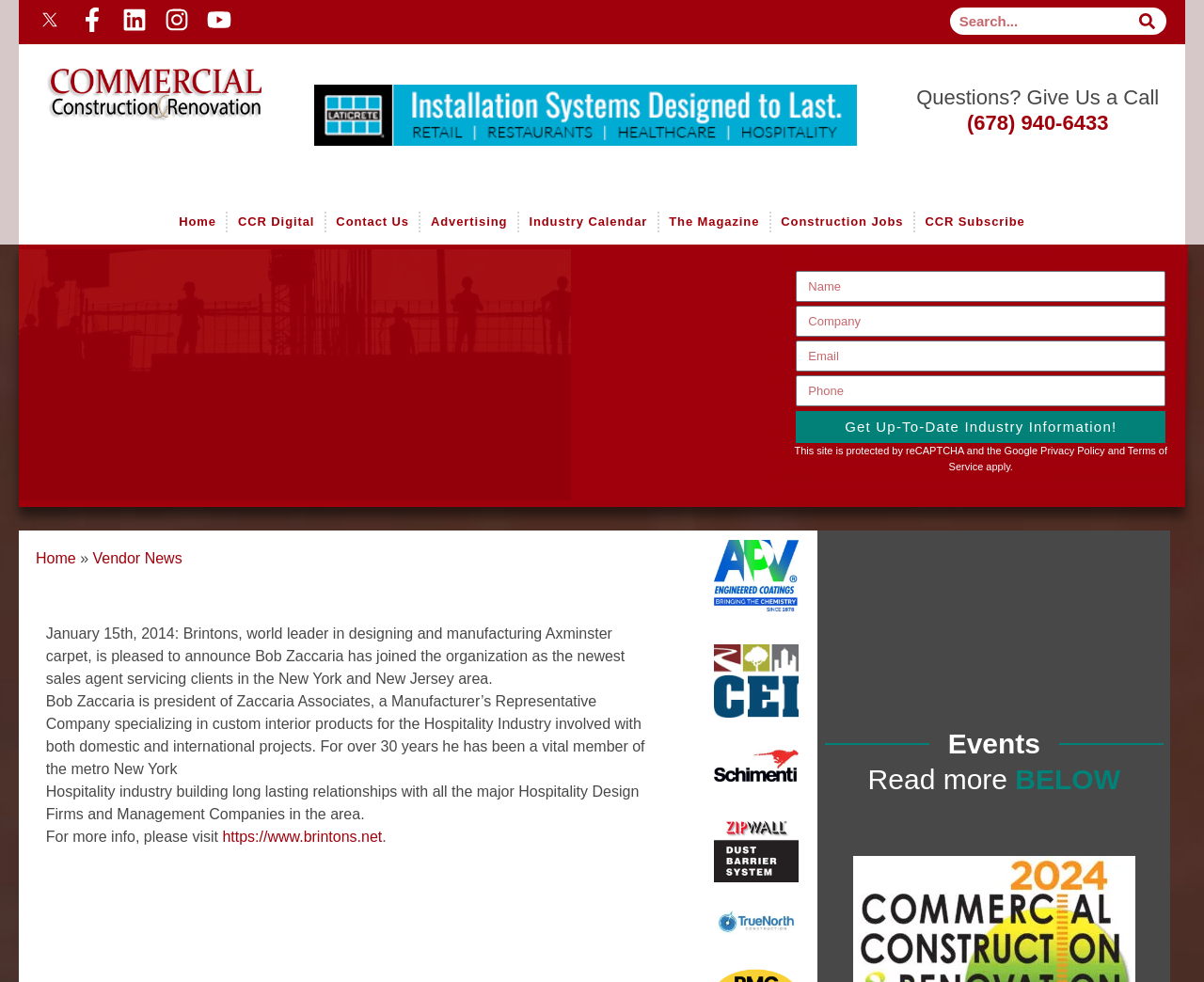Please determine the bounding box coordinates for the element that should be clicked to follow these instructions: "Read more about Bob Zaccaria".

[0.484, 0.26, 0.632, 0.504]